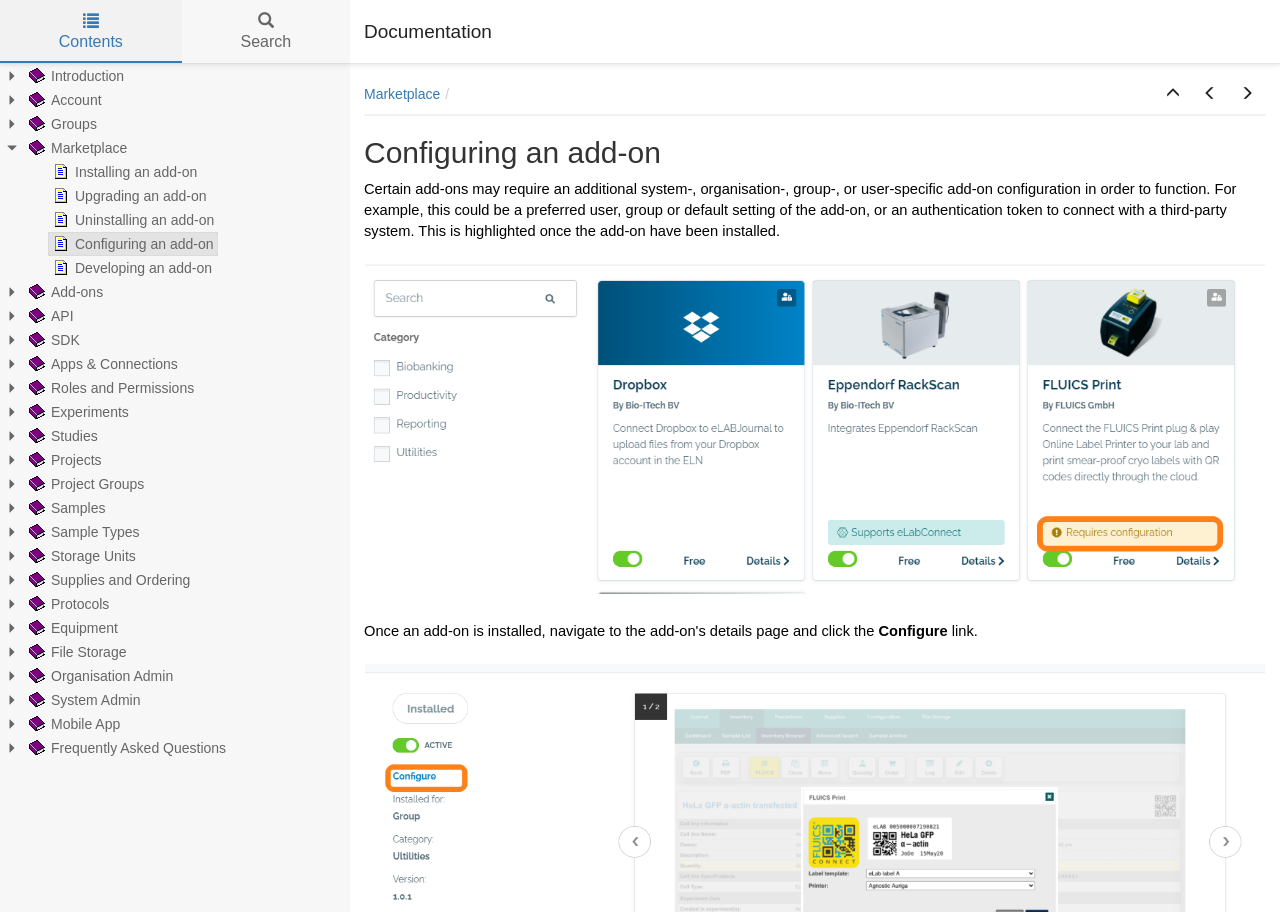Identify and provide the bounding box for the element described by: "parent_node: Dictionary aria-label="Main page"".

None